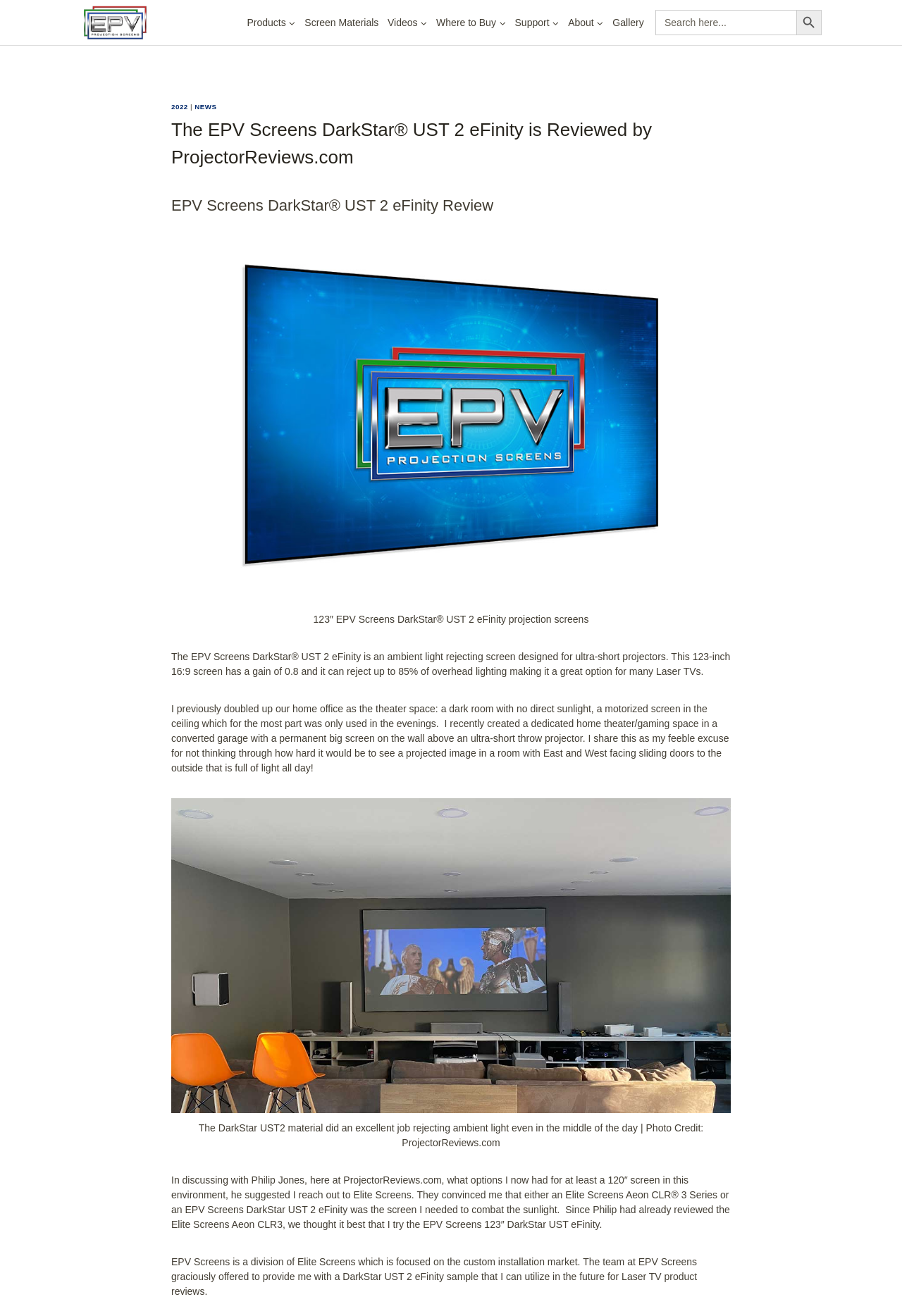Pinpoint the bounding box coordinates of the area that must be clicked to complete this instruction: "Go to Products".

[0.269, 0.008, 0.333, 0.026]